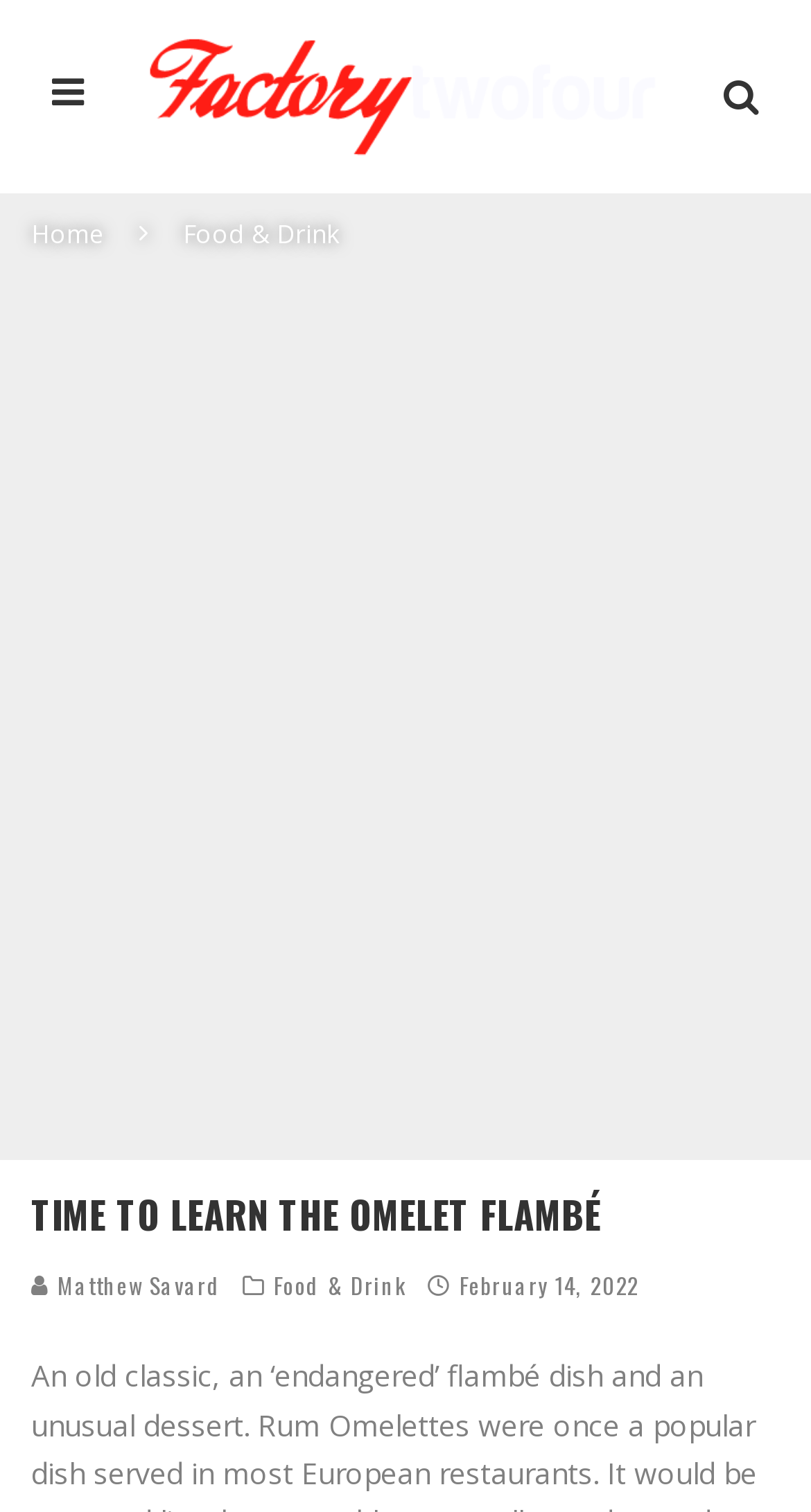Answer succinctly with a single word or phrase:
What is the name of the dish in the image?

Omelet Flambe